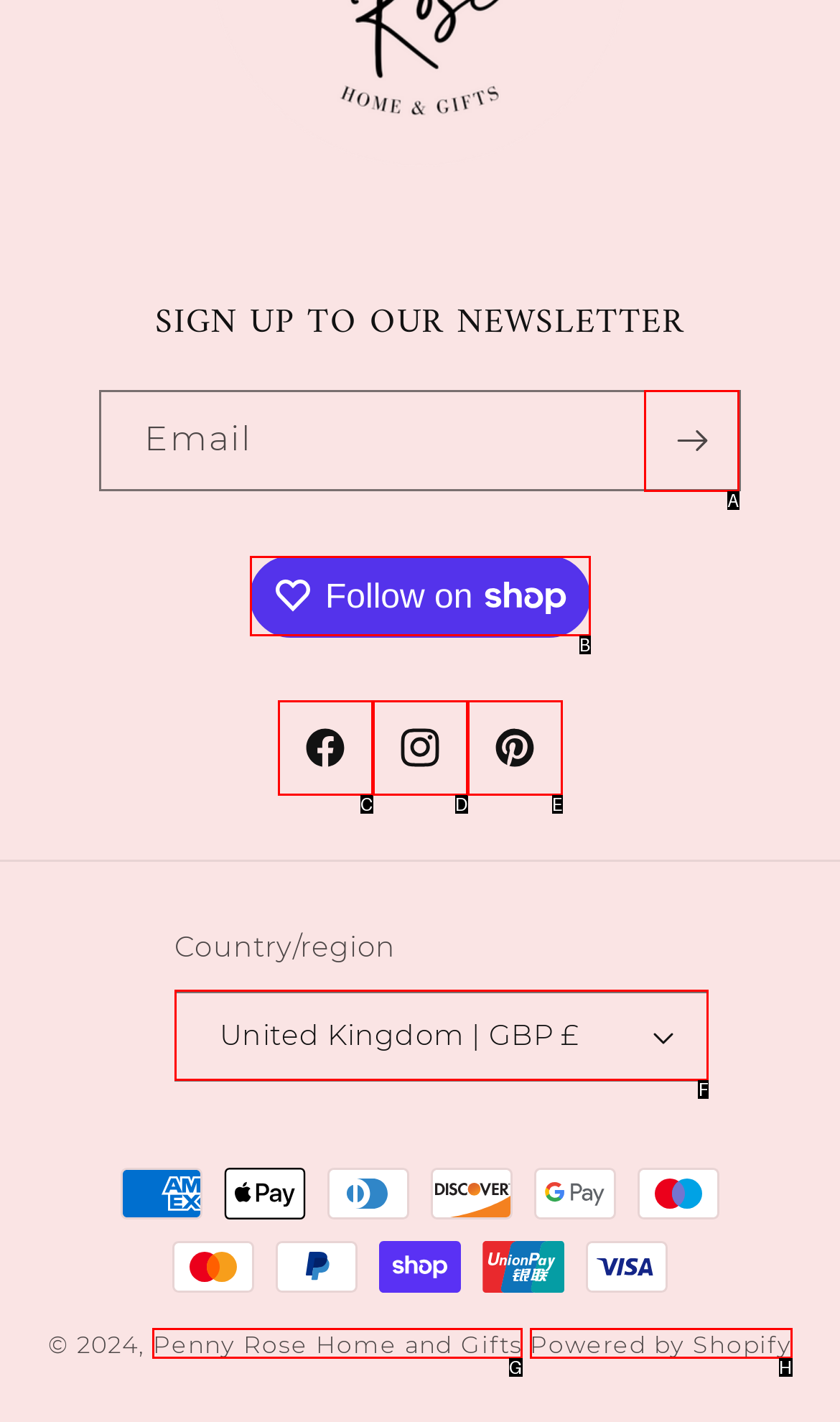Select the letter that corresponds to this element description: Instagram
Answer with the letter of the correct option directly.

D